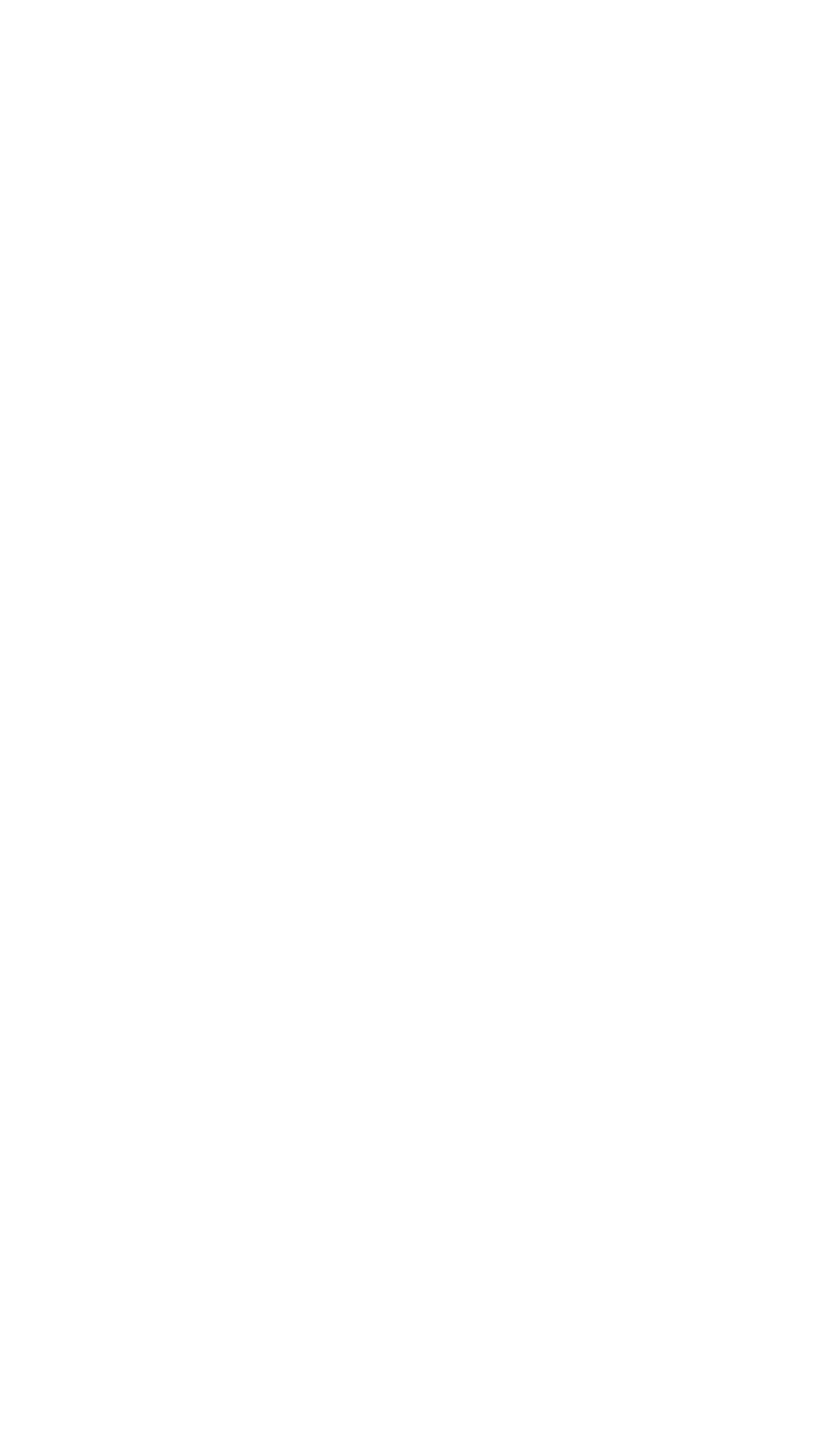How many images are on this webpage?
Relying on the image, give a concise answer in one word or a brief phrase.

4